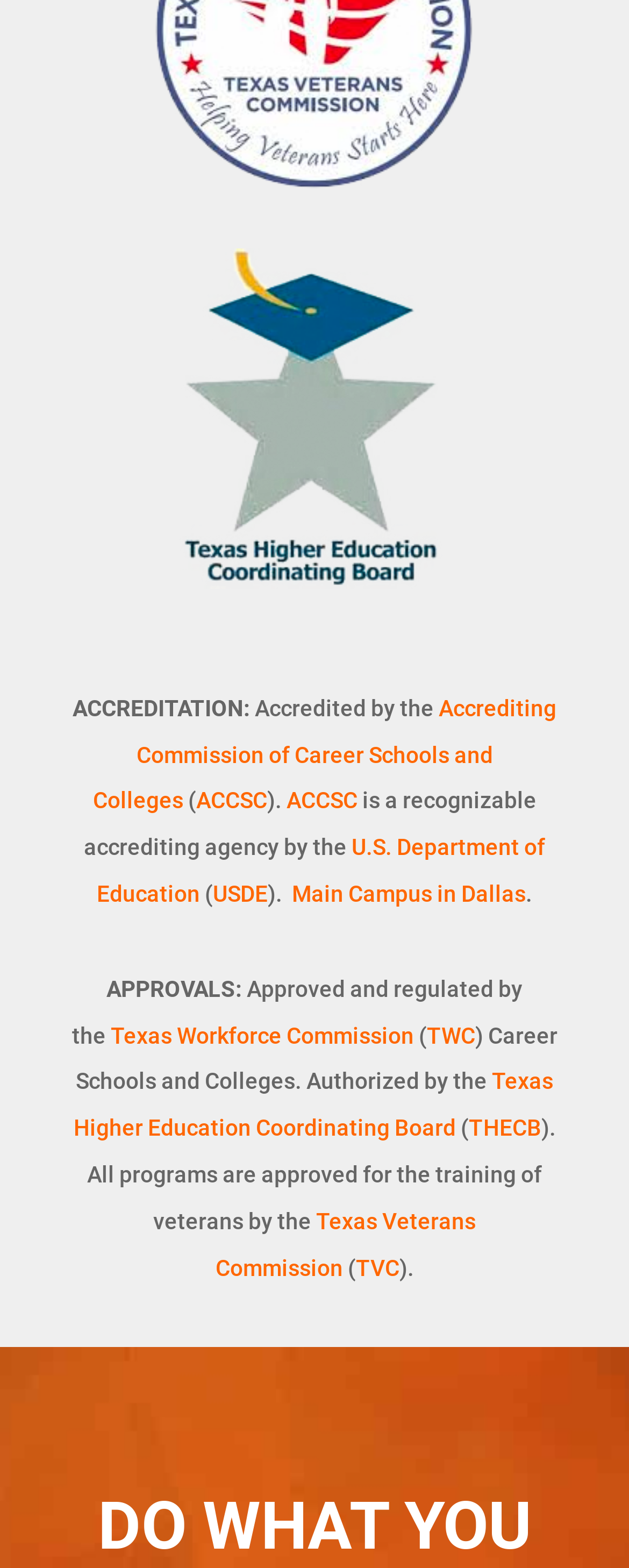Determine the bounding box coordinates of the section I need to click to execute the following instruction: "Visit the Texas Veterans Commission website". Provide the coordinates as four float numbers between 0 and 1, i.e., [left, top, right, bottom].

[0.342, 0.77, 0.756, 0.816]